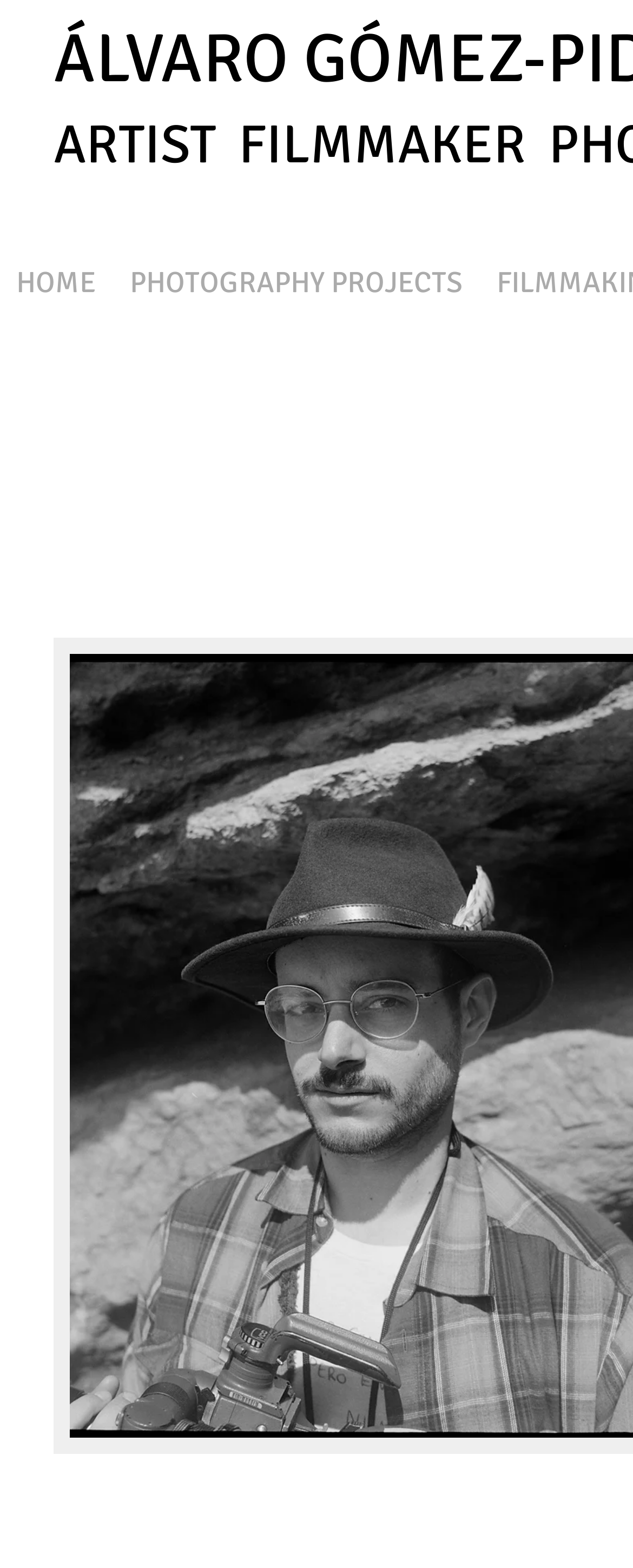Locate the bounding box of the UI element based on this description: "flowers". Provide four float numbers between 0 and 1 as [left, top, right, bottom].

None